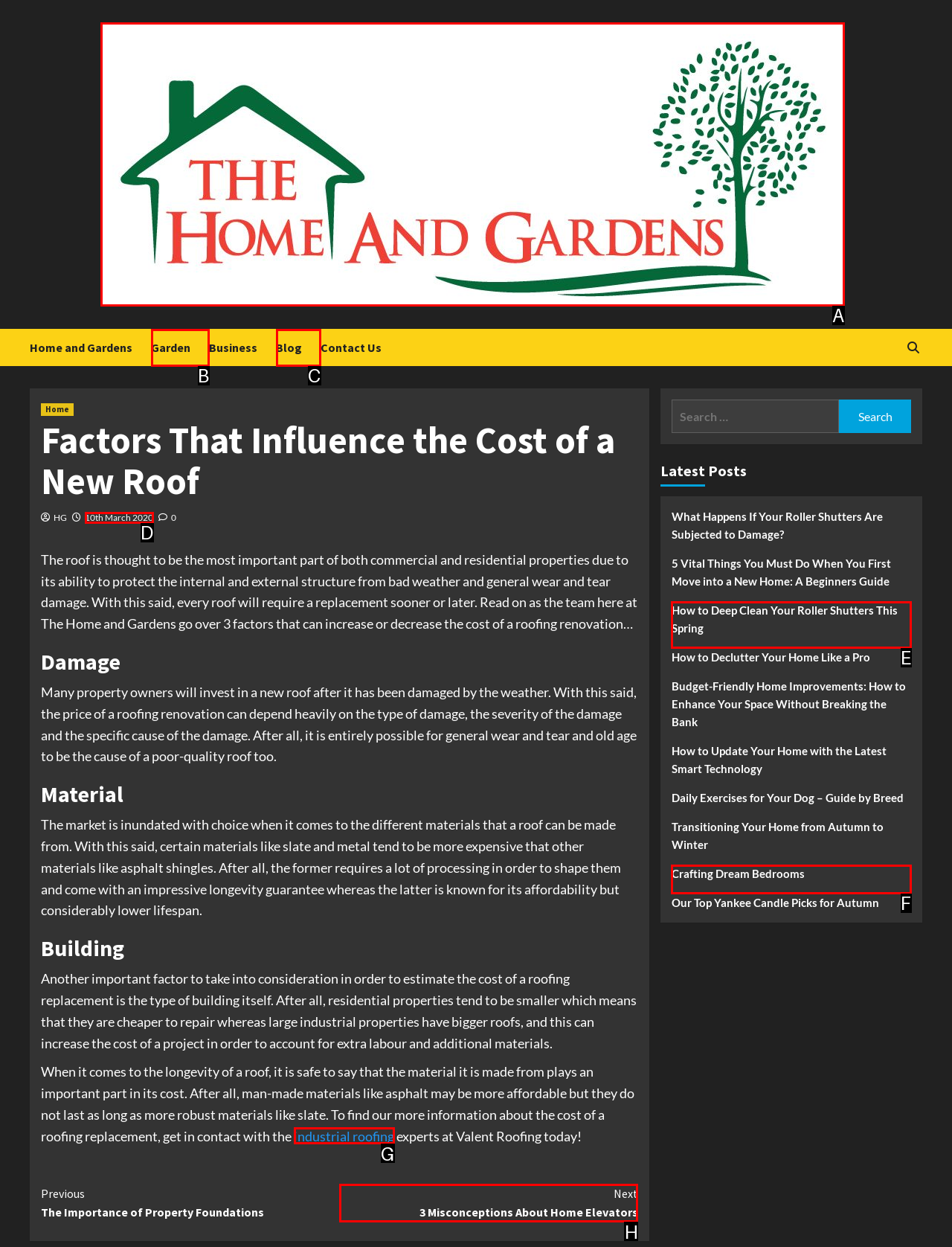Identify which option matches the following description: Blog
Answer by giving the letter of the correct option directly.

C